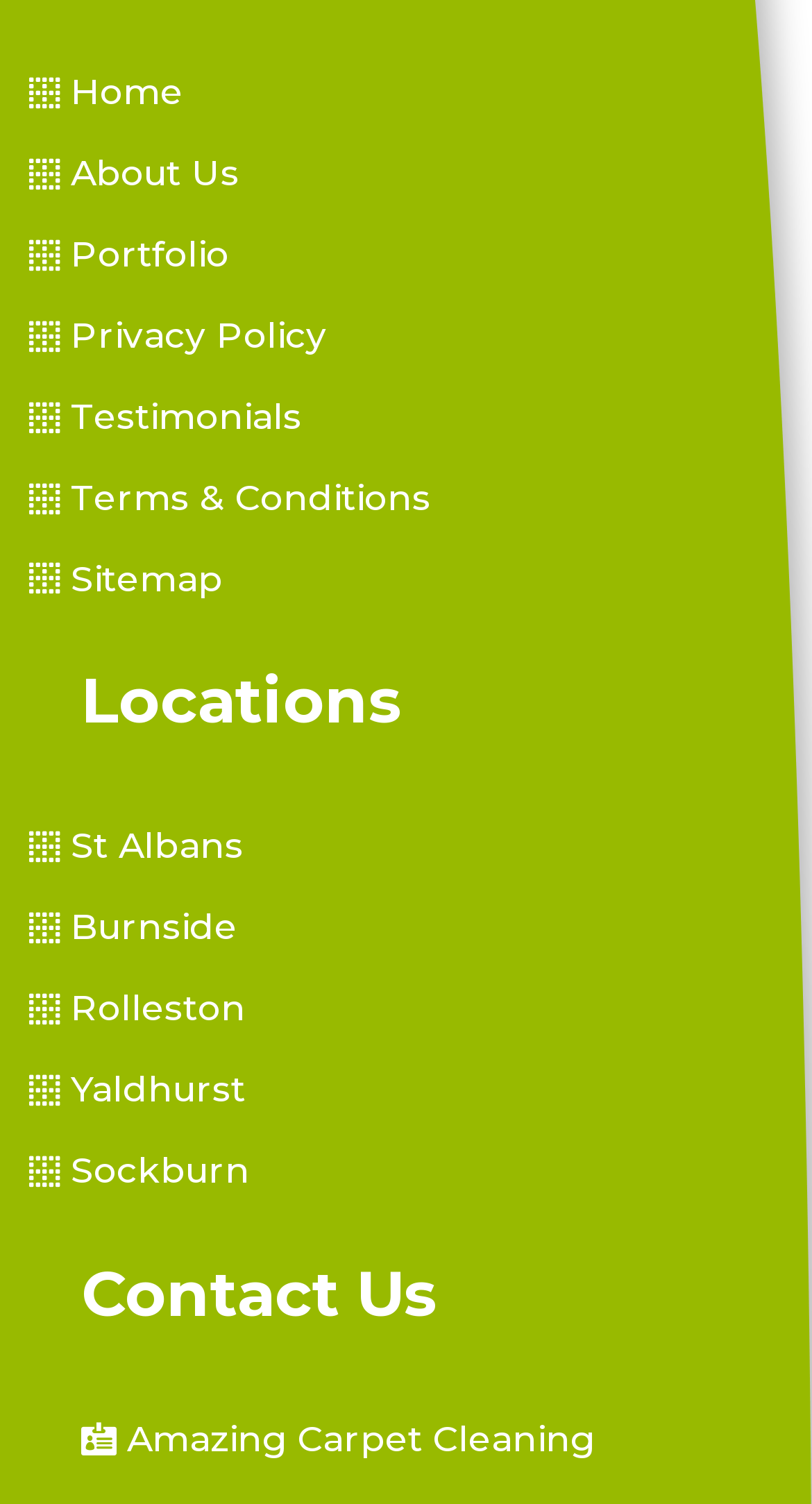What is the second heading on the webpage?
Using the image, provide a concise answer in one word or a short phrase.

Locations